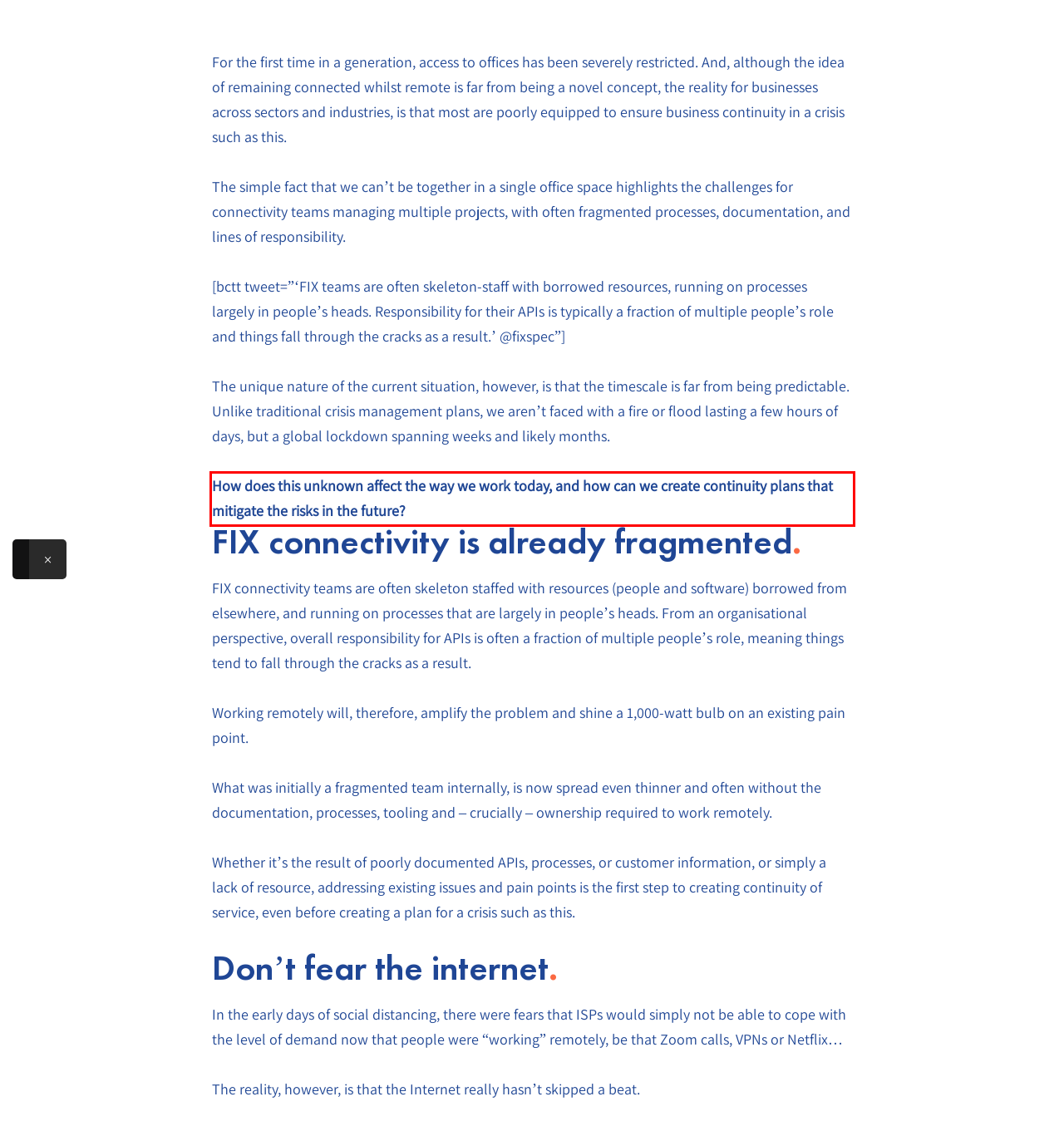With the given screenshot of a webpage, locate the red rectangle bounding box and extract the text content using OCR.

How does this unknown affect the way we work today, and how can we create continuity plans that mitigate the risks in the future?